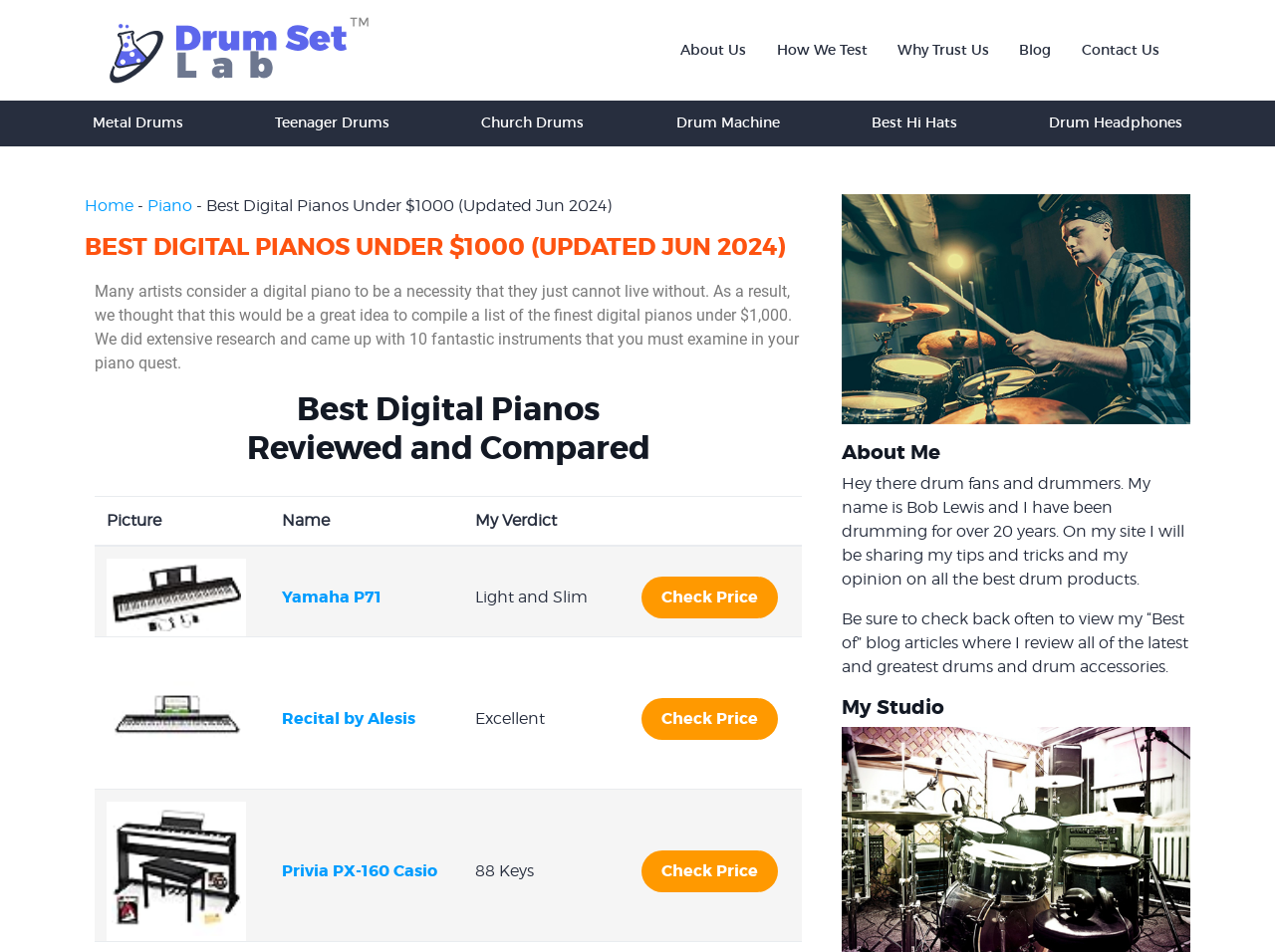What is the purpose of compiling a list of digital pianos?
Using the image, respond with a single word or phrase.

To help artists